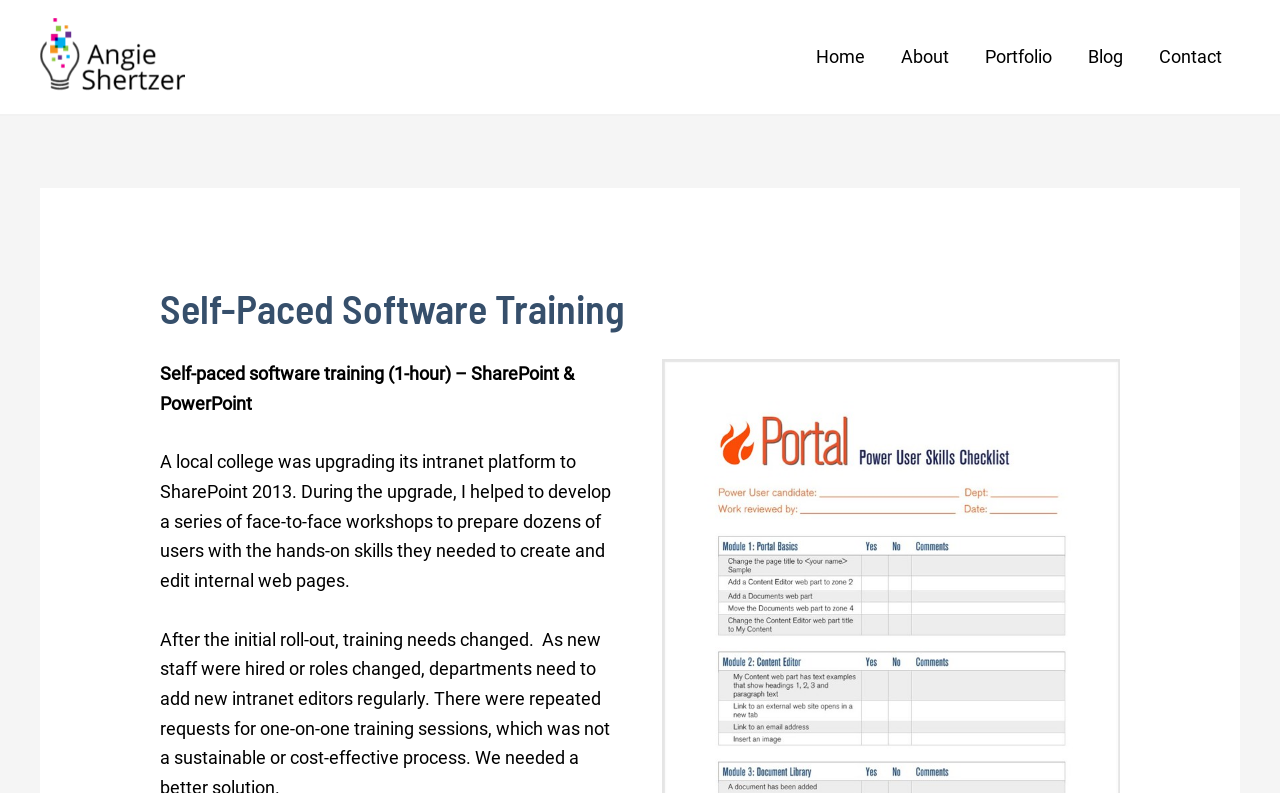From the given element description: "Contact", find the bounding box for the UI element. Provide the coordinates as four float numbers between 0 and 1, in the order [left, top, right, bottom].

[0.891, 0.026, 0.969, 0.117]